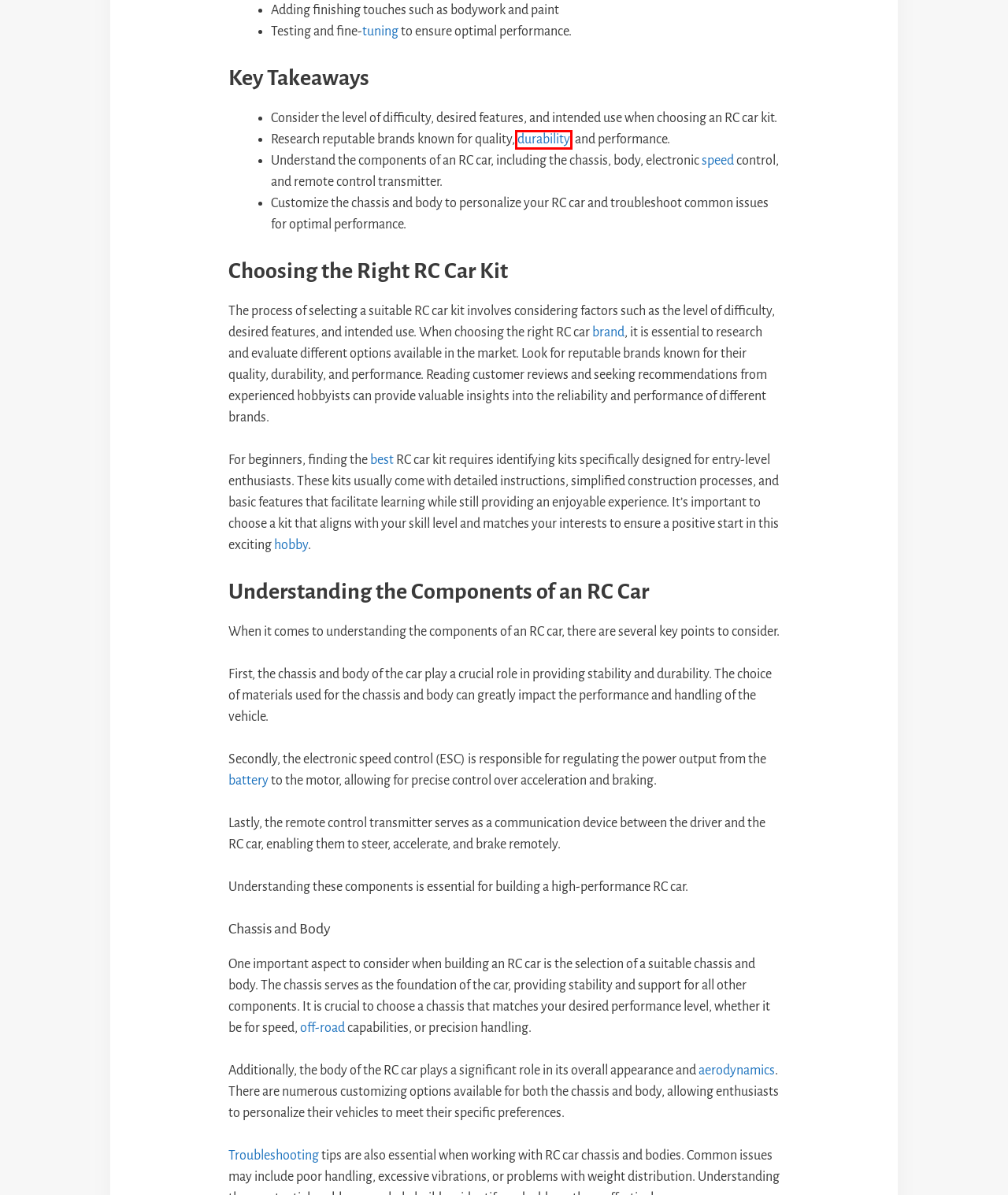You have a screenshot of a webpage where a red bounding box highlights a specific UI element. Identify the description that best matches the resulting webpage after the highlighted element is clicked. The choices are:
A. The Role of Aerodynamics in RC Racing - RC Car Talk
B. Off-Road Vs. On-Road RC Cars: Understanding the Differences - RC Car Talk
C. Is Rc Cars a Good Hobby - RC Car Talk
D. What Is the Fastest Rc Car in the World - RC Car Talk
E. Which Rc Car Is Best - RC Car Talk
F. Tuning Your RC Car: Advanced Tips for Optimal Performance - RC Car Talk
G. Do Rc Cars Break Easily - RC Car Talk
H. How Much Is a Traxxas Rc Car - RC Car Talk

G